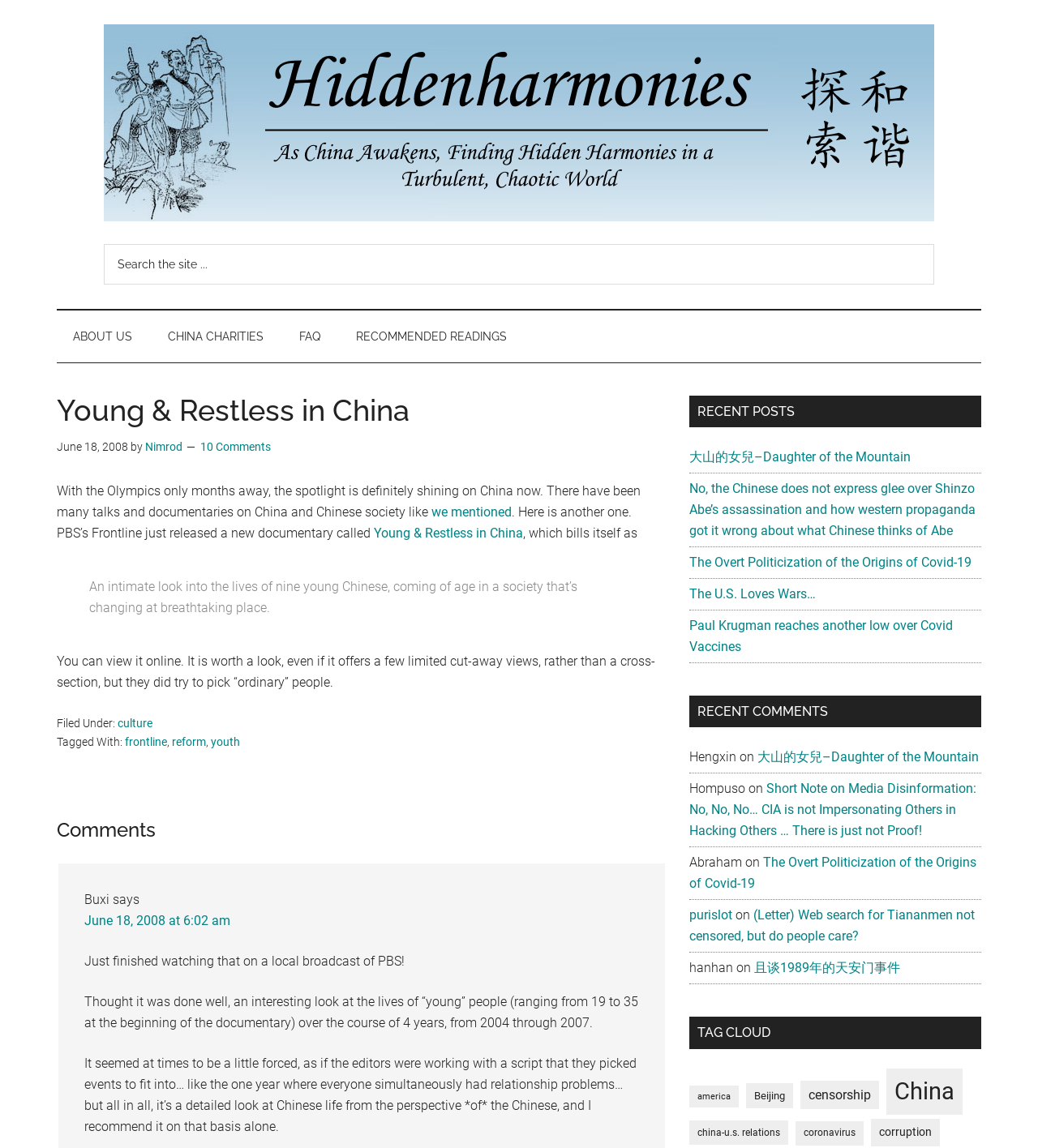Find and extract the text of the primary heading on the webpage.

Young & Restless in China